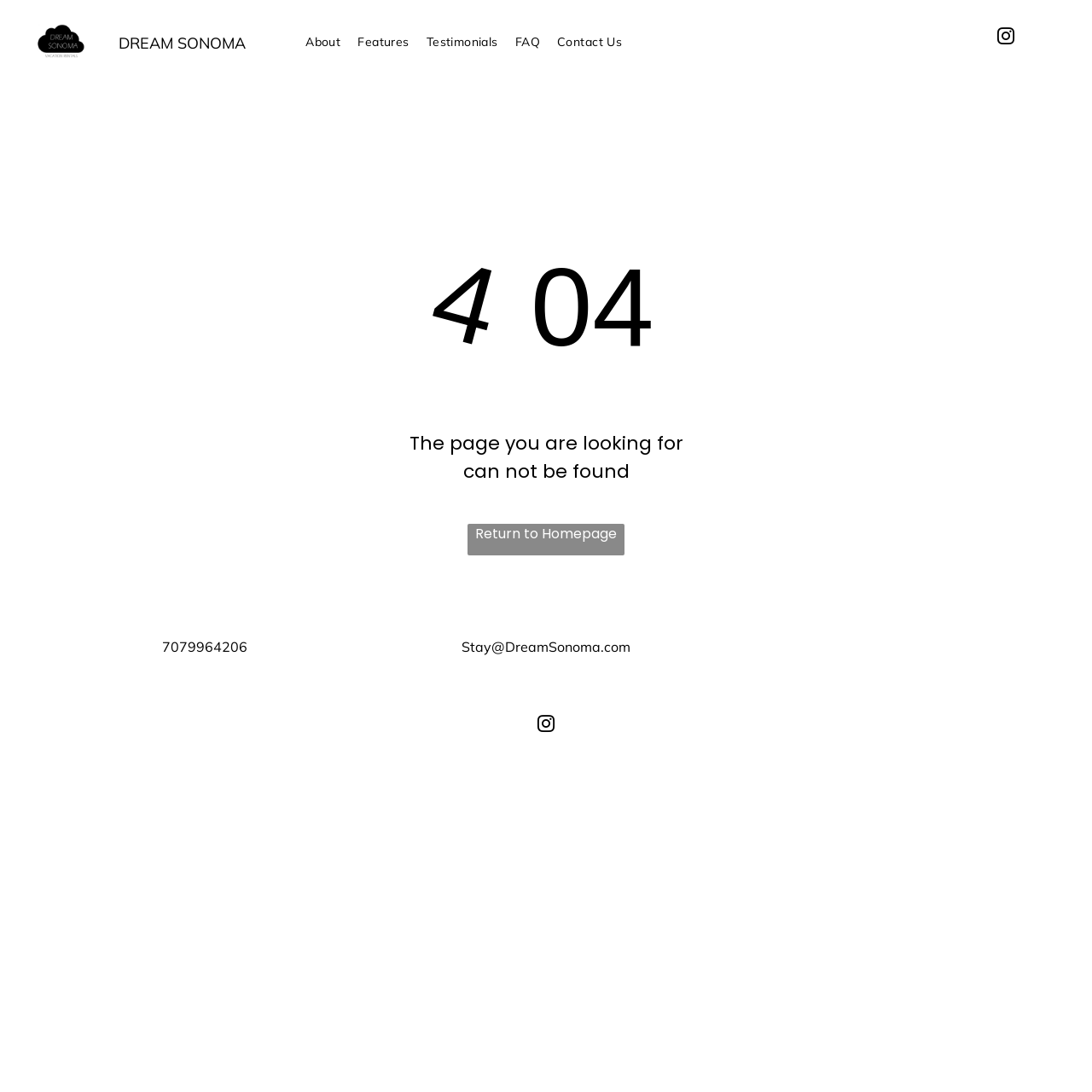Find the coordinates for the bounding box of the element with this description: "Transcription from BE".

None